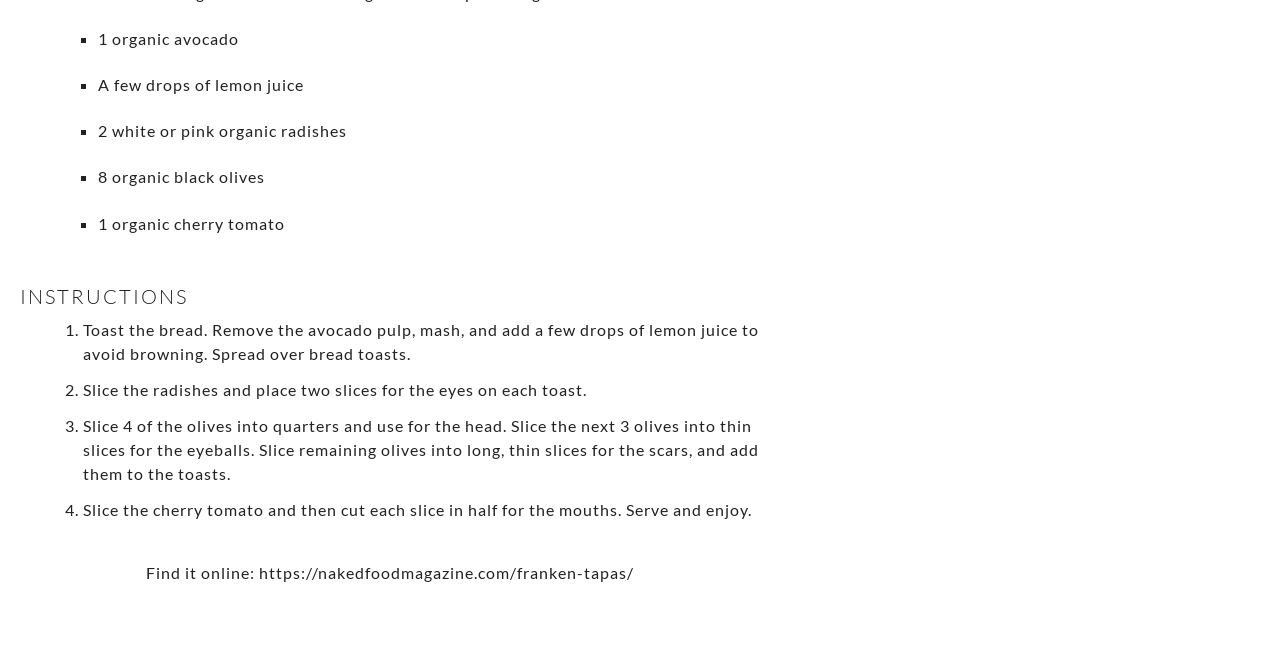Bounding box coordinates are to be given in the format (top-left x, top-left y, bottom-right x, bottom-right y). All values must be floating point numbers between 0 and 1. Provide the bounding box coordinate for the UI element described as: https://nakedfoodmagazine.com/franken-tapas/

[0.202, 0.868, 0.495, 0.898]